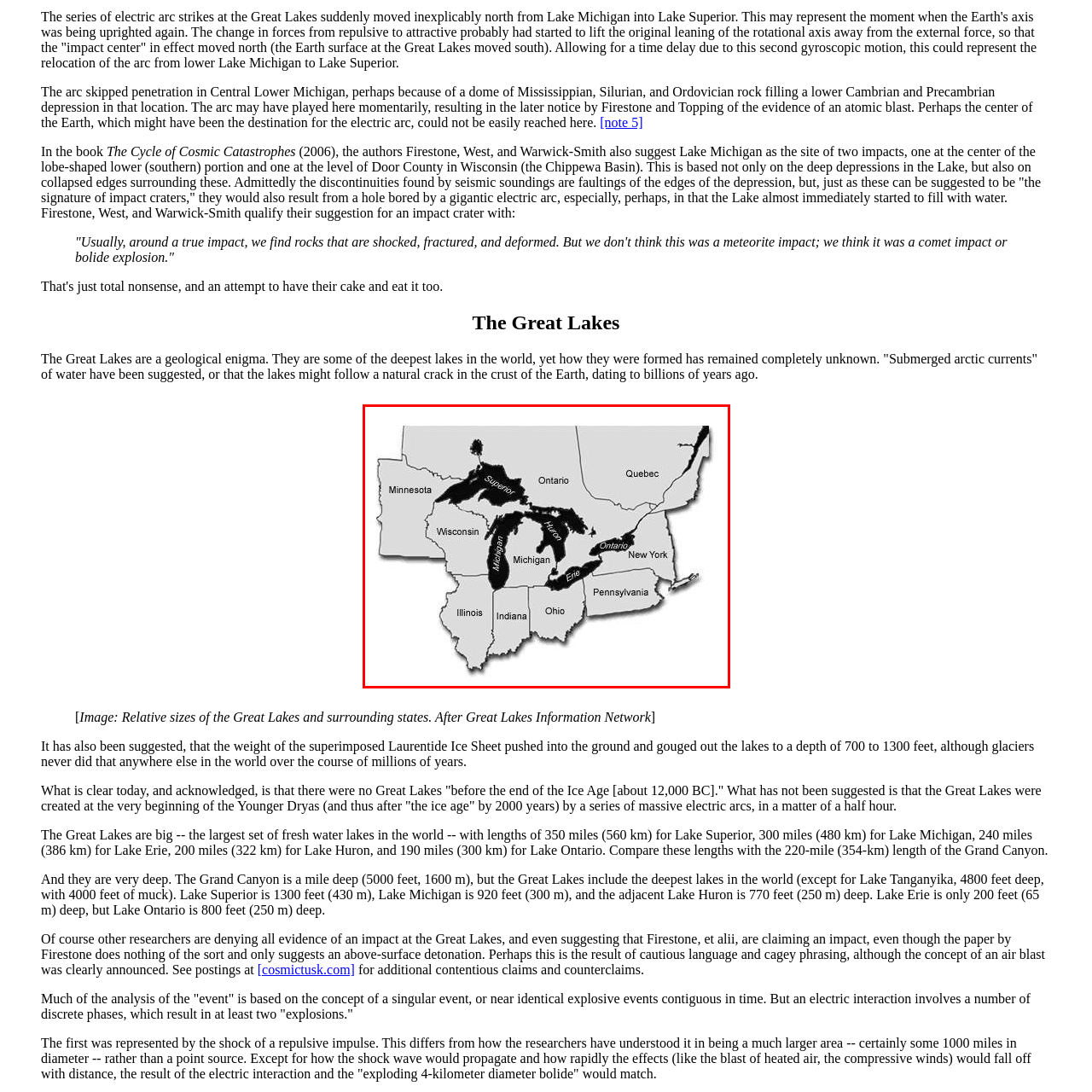Analyze the image encased in the red boundary, Which Canadian province is shown in the map?
 Respond using a single word or phrase.

Ontario and Quebec